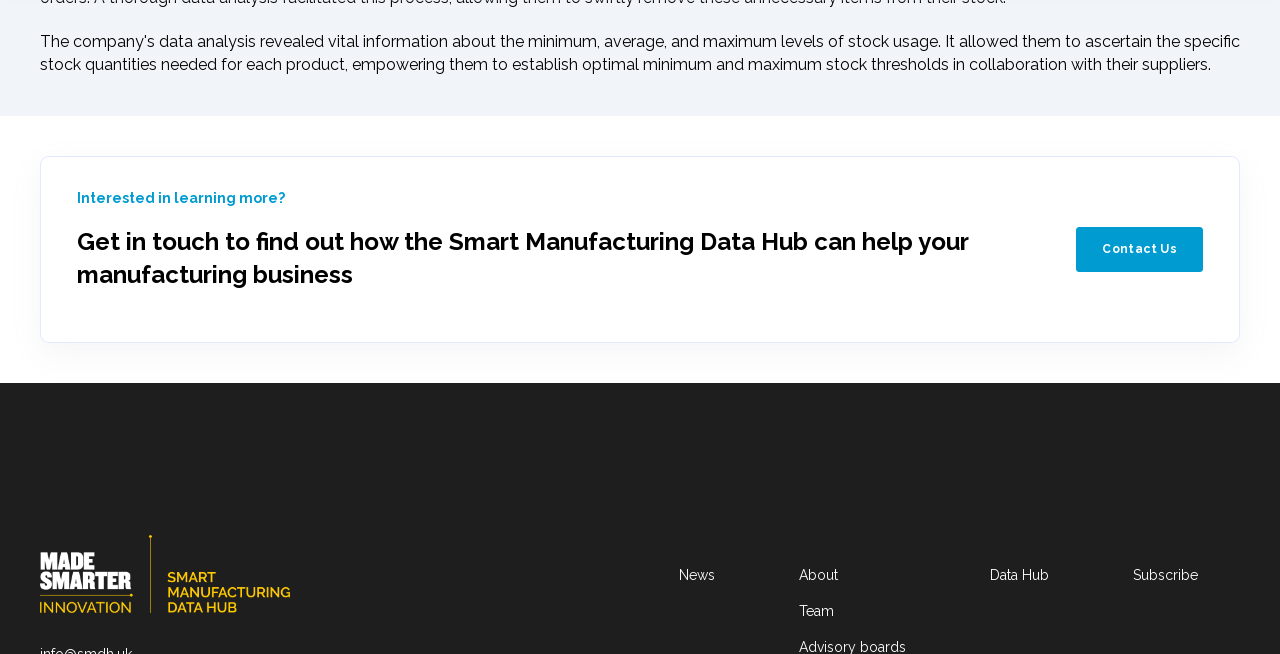Locate the bounding box coordinates of the area to click to fulfill this instruction: "Learn more about the 'Smart Manufacturing Data Hub'". The bounding box should be presented as four float numbers between 0 and 1, in the order [left, top, right, bottom].

[0.06, 0.344, 0.802, 0.446]